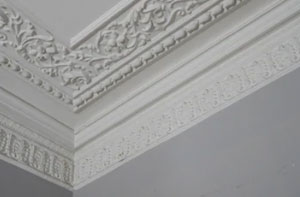Describe thoroughly the contents of the image.

The image showcases an elegant plaster cornice, intricately designed with ornate detailing. The plasterwork features a mix of floral and geometric patterns that gracefully frame the junction between the ceiling and the wall. This decorative element adds a touch of sophistication to the interior space, highlighting the craftsmanship often associated with traditional plastering techniques. The light color enhances the visibility of the details, making it a perfect accent for a stylish room. Overall, this plaster cornice embodies the artistry of decorative plastering, offering both aesthetic appeal and functional finishing for ceilings.